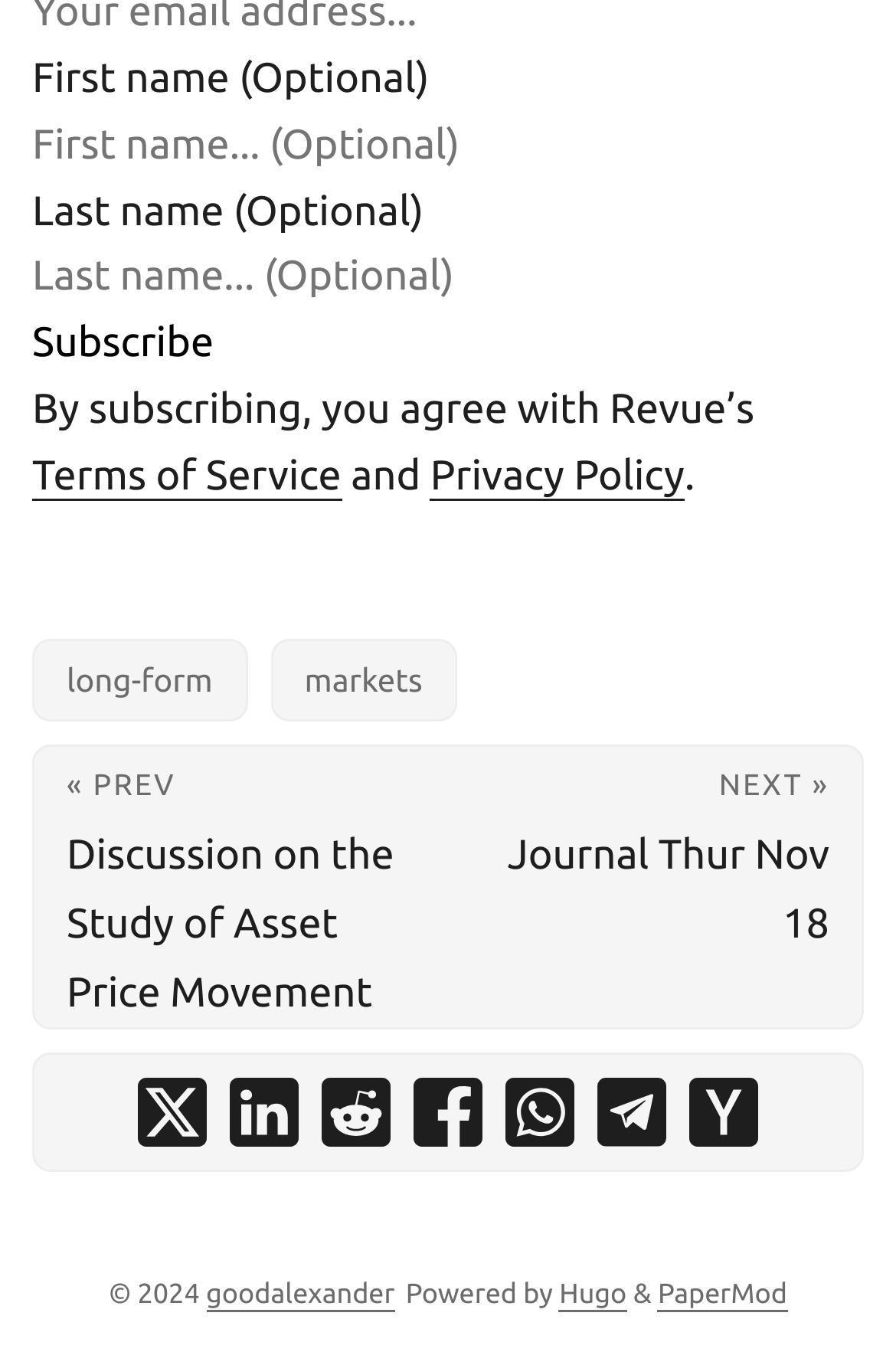Determine the coordinates of the bounding box for the clickable area needed to execute this instruction: "Read Terms of Service".

[0.036, 0.331, 0.381, 0.365]